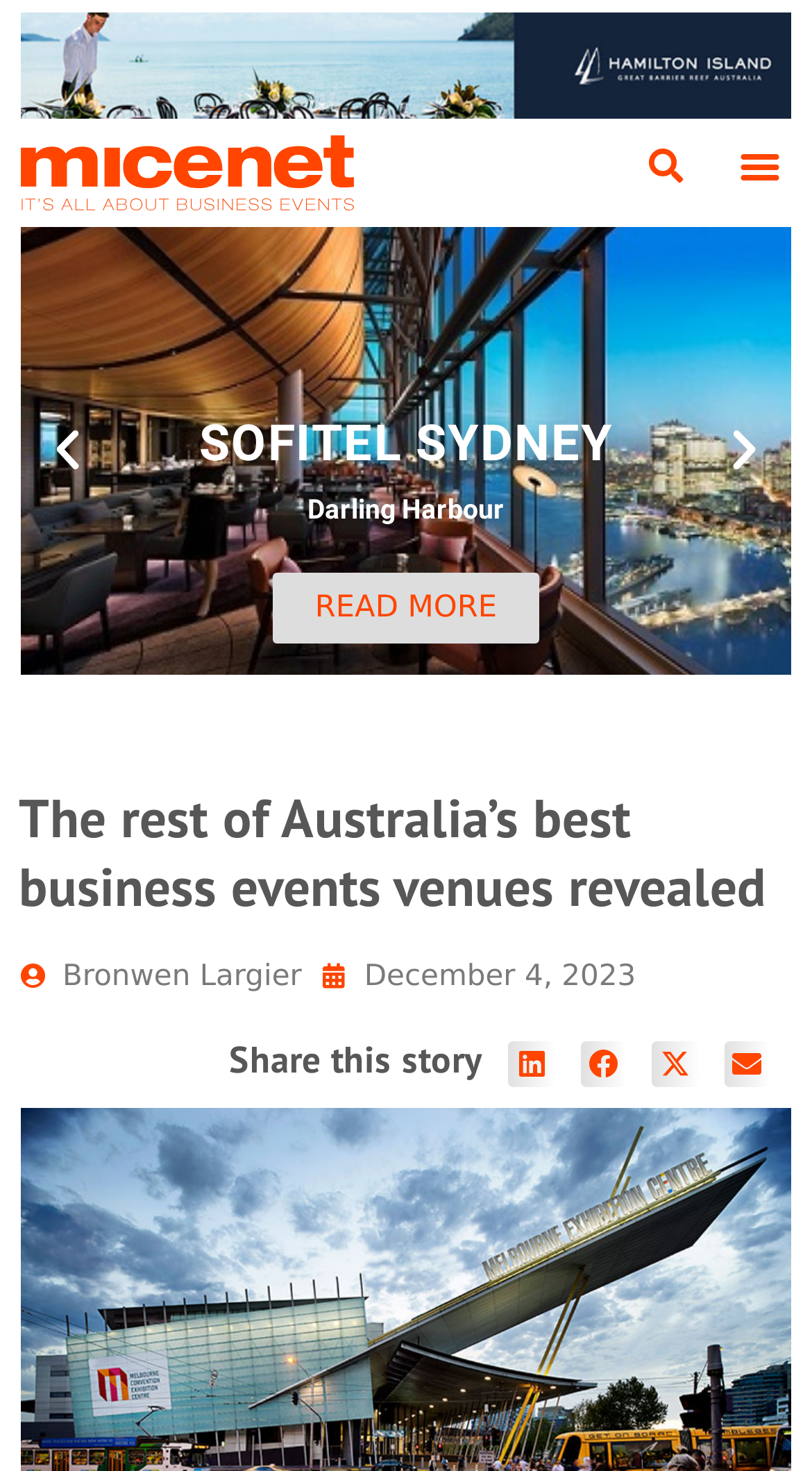Please look at the image and answer the question with a detailed explanation: What is the date of the article?

The date of the article is located at the bottom of the webpage, and it is a static text with the date 'December 4, 2023'. It indicates when the article was published.